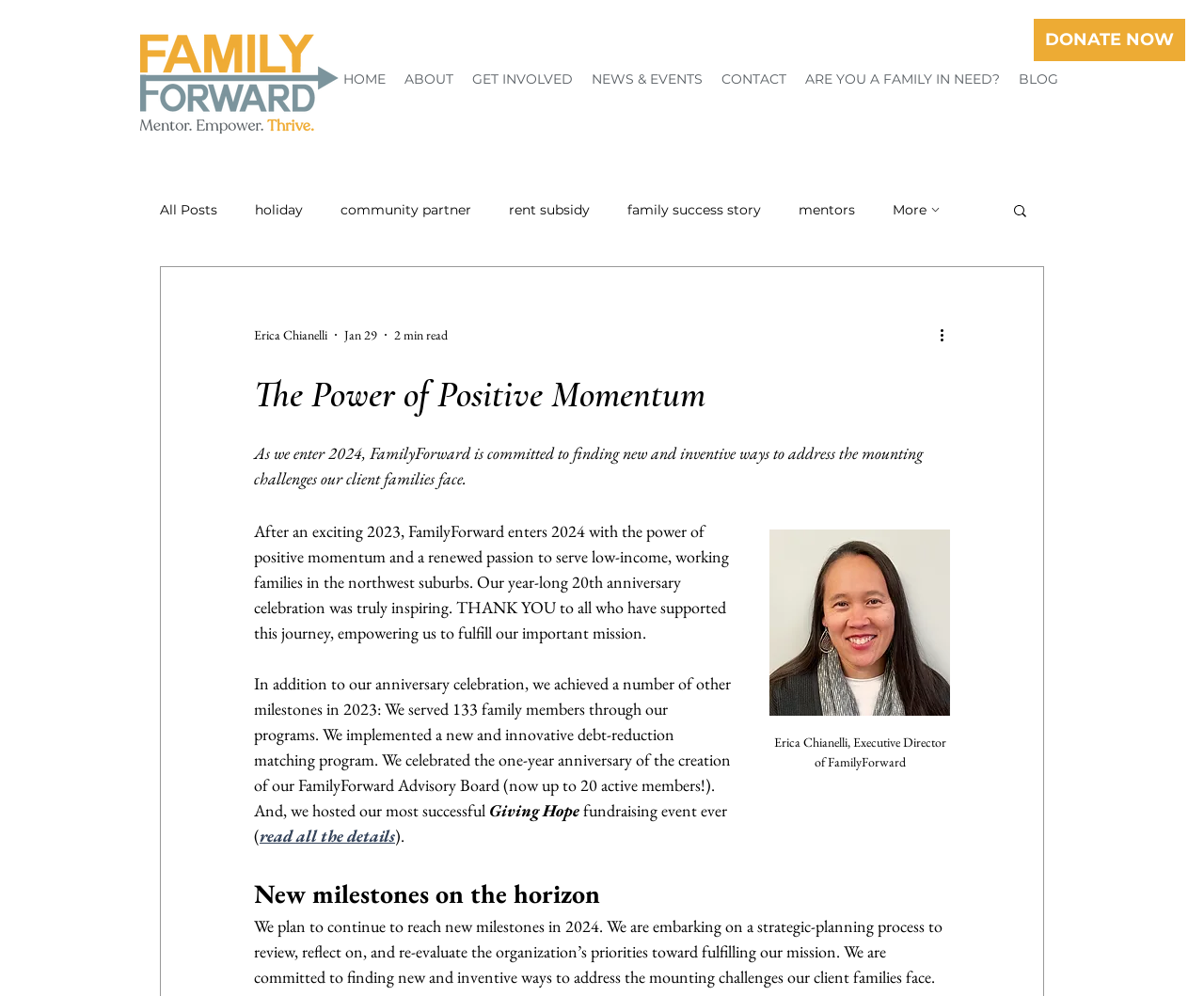Find the bounding box coordinates for the area that must be clicked to perform this action: "Click the 'DONATE NOW' button".

[0.859, 0.019, 0.984, 0.061]